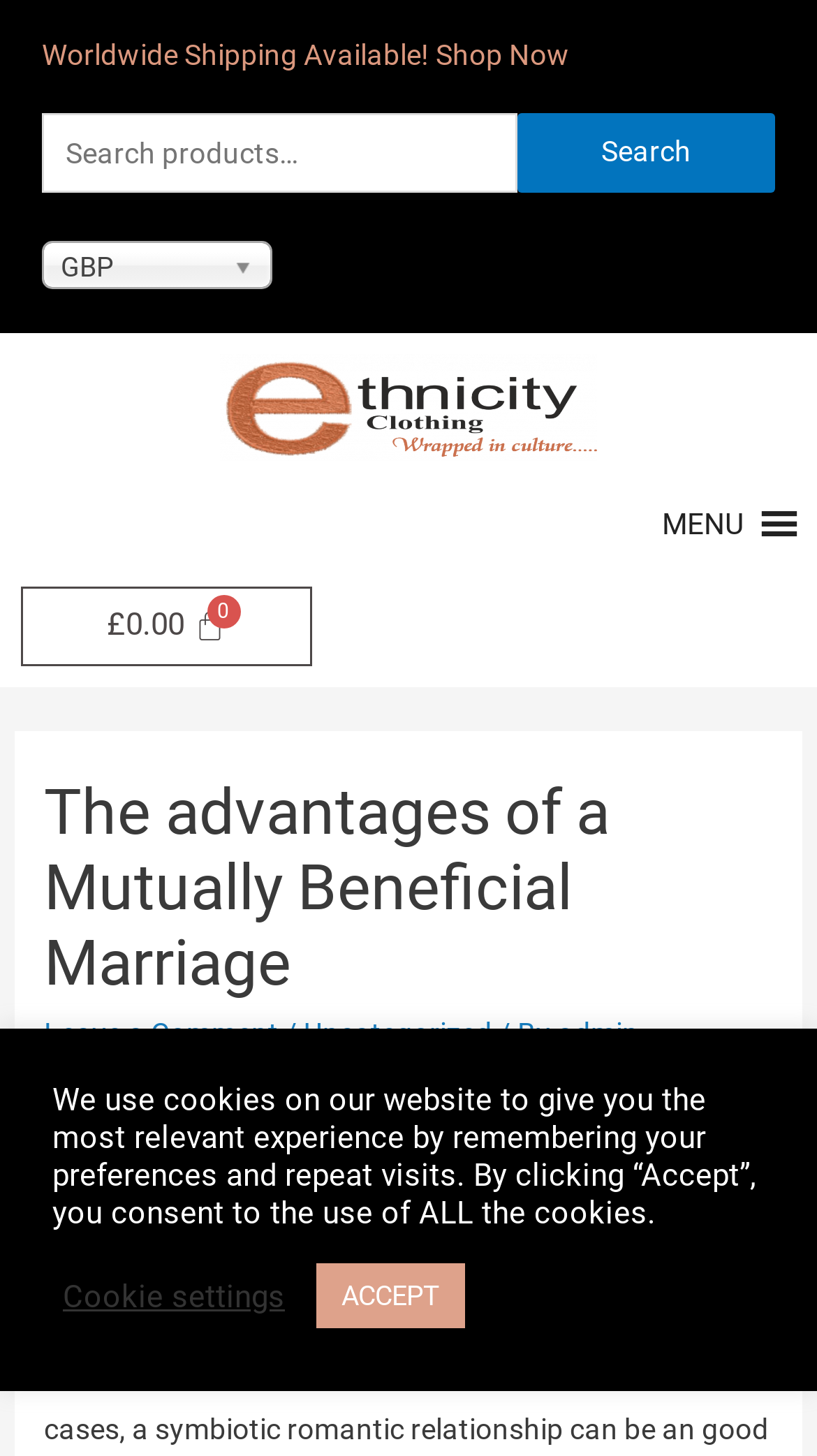Please locate the bounding box coordinates of the element that should be clicked to complete the given instruction: "View full report".

[0.692, 0.859, 0.864, 0.882]